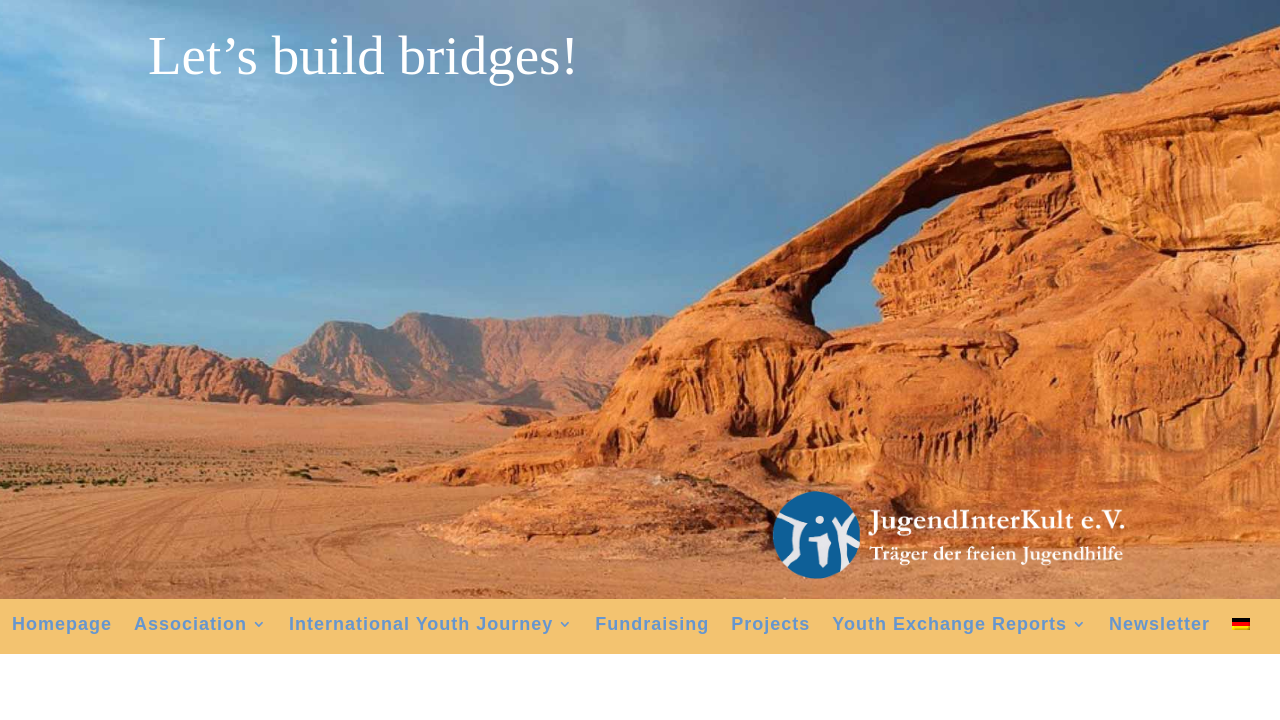Elaborate on the webpage's design and content in a detailed caption.

The webpage is about Reports Youth Exchange June 22 - Internationale Jugendbegegnungen. At the top, there is a heading that reads "Let's build bridges!" which takes up about a quarter of the screen width and is positioned near the top left corner. 

Below the heading, there is a large image that occupies about a third of the screen width and is positioned near the top right corner. 

At the bottom of the page, there is a row of links, including "Homepage", "Association 3", "International Youth Journey 3", "Fundraising", "Projects", "Youth Exchange Reports 3", "Newsletter", and "German". These links are evenly spaced and take up the full width of the screen. The "German" link has a small flag icon next to it.